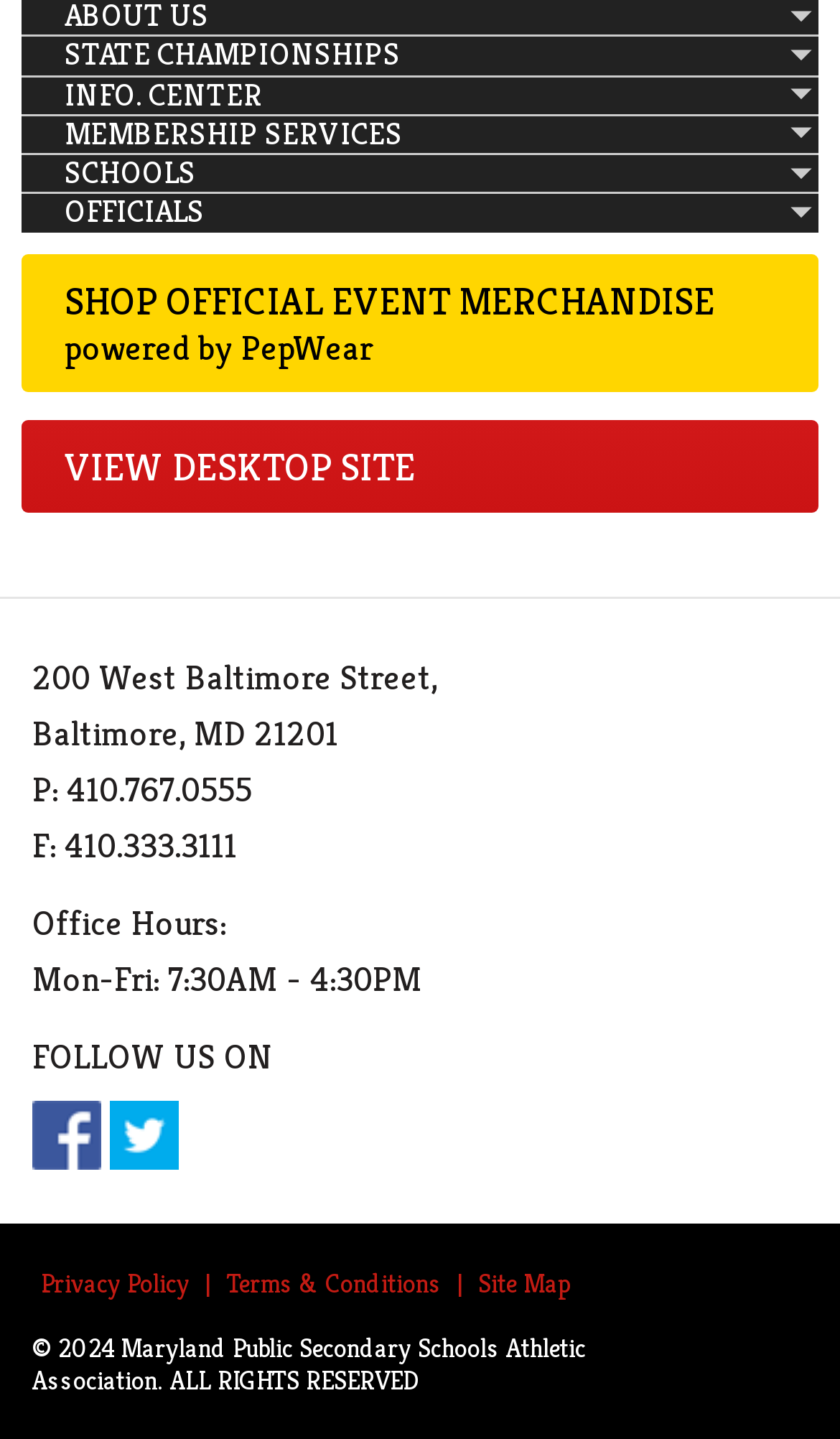Indicate the bounding box coordinates of the element that must be clicked to execute the instruction: "Follow us on Facebook". The coordinates should be given as four float numbers between 0 and 1, i.e., [left, top, right, bottom].

[0.038, 0.764, 0.121, 0.812]